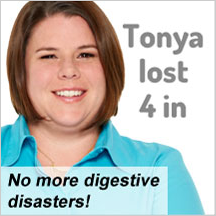Explain the image with as much detail as possible.

In this uplifting success story, we meet Tonya, who has transformed her life with the 21-Day Tummy program. Radiating confidence and happiness, Tonya smiles as she proudly shares her achievement of losing 4 inches. Accompanying her vibrant image is the impactful message: "No more digestive disasters!" This highlights the program's effectiveness in alleviating digestive issues and promoting overall wellness. Inspired by her journey, many are encouraged to explore the benefits of this approach and consider starting their own path toward improved health.